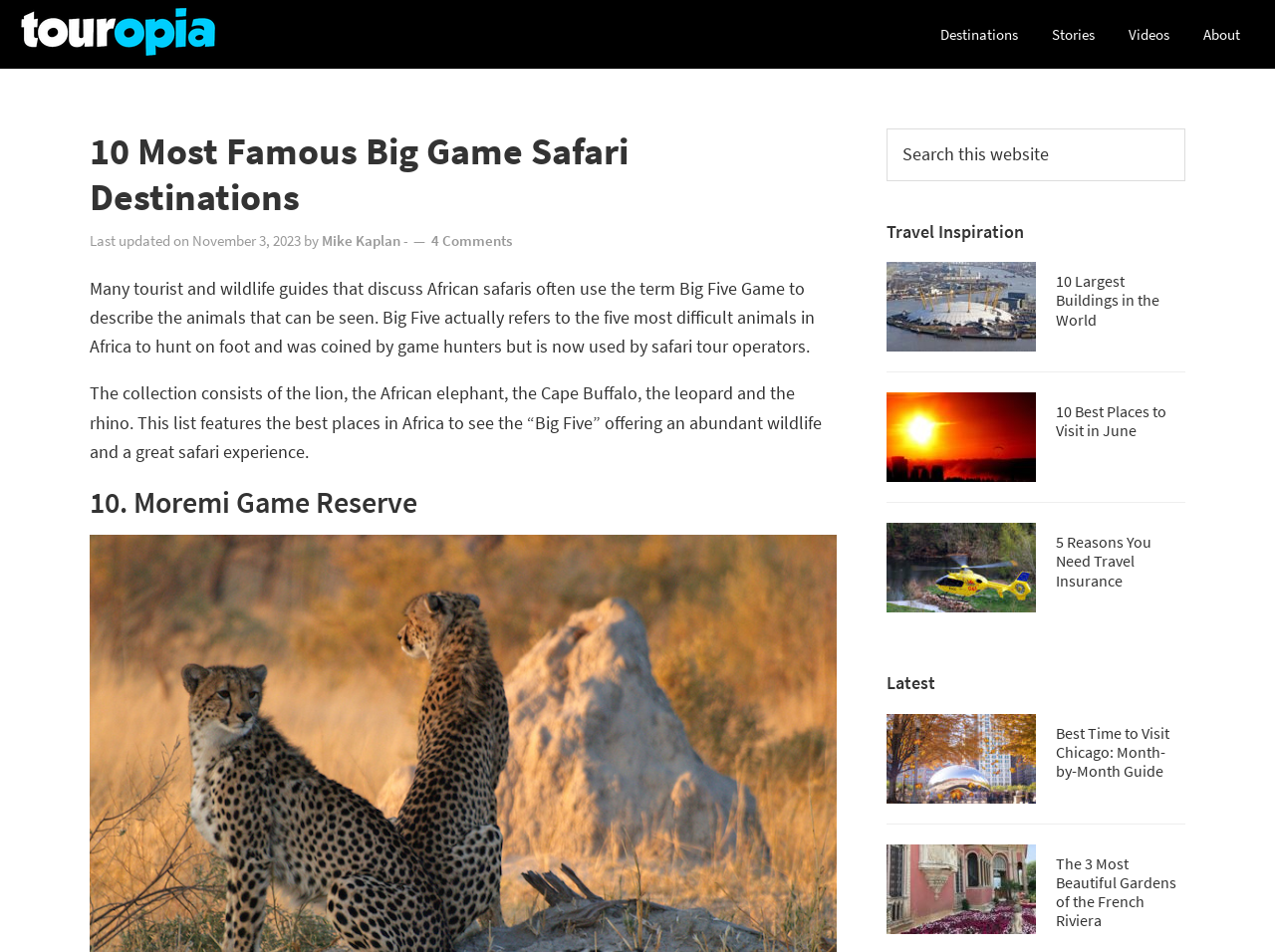Please specify the bounding box coordinates for the clickable region that will help you carry out the instruction: "Click on the 'About' link".

[0.932, 0.016, 0.984, 0.056]